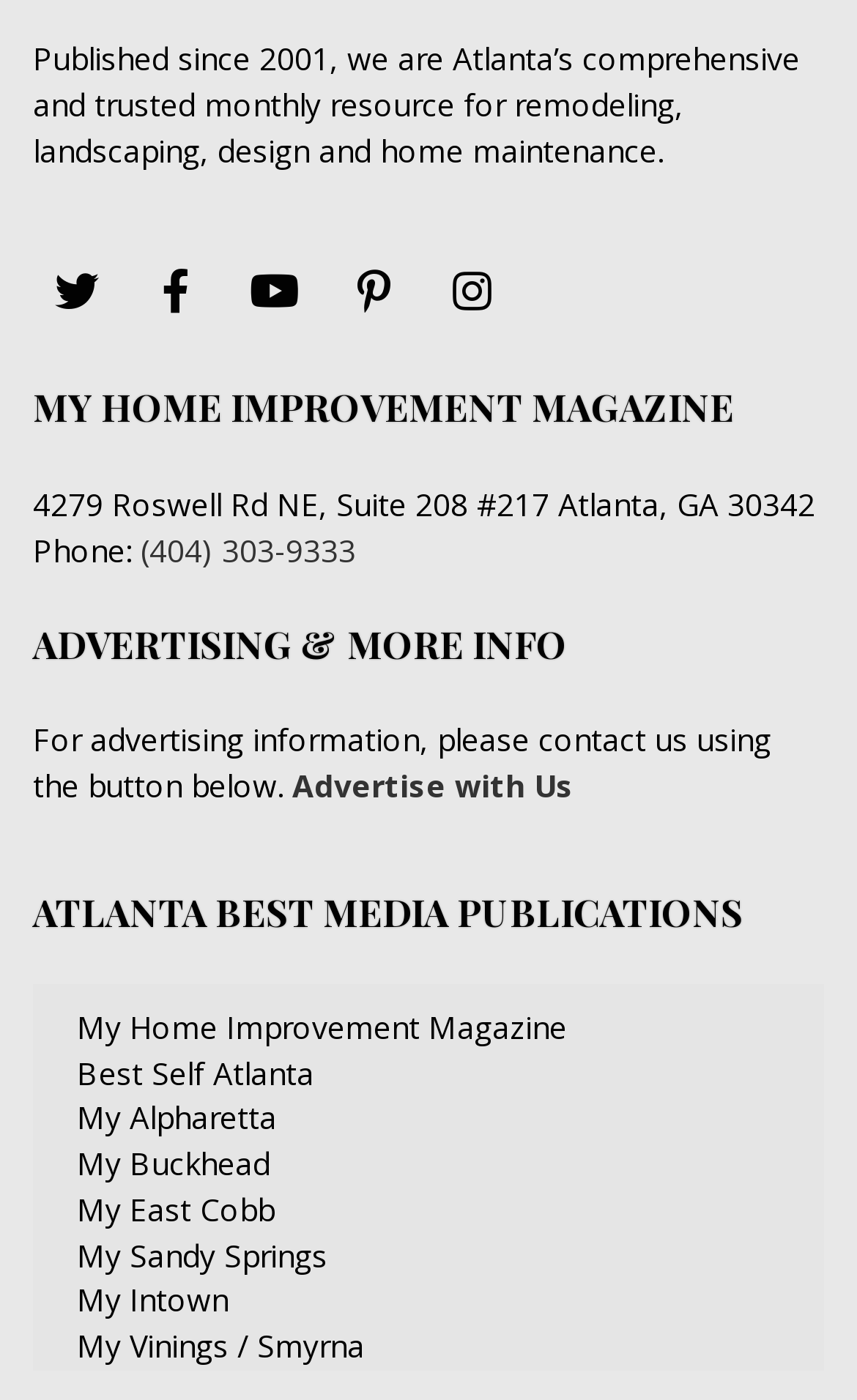Use a single word or phrase to answer the question: What is the purpose of the 'Advertise with Us' button?

For advertising information